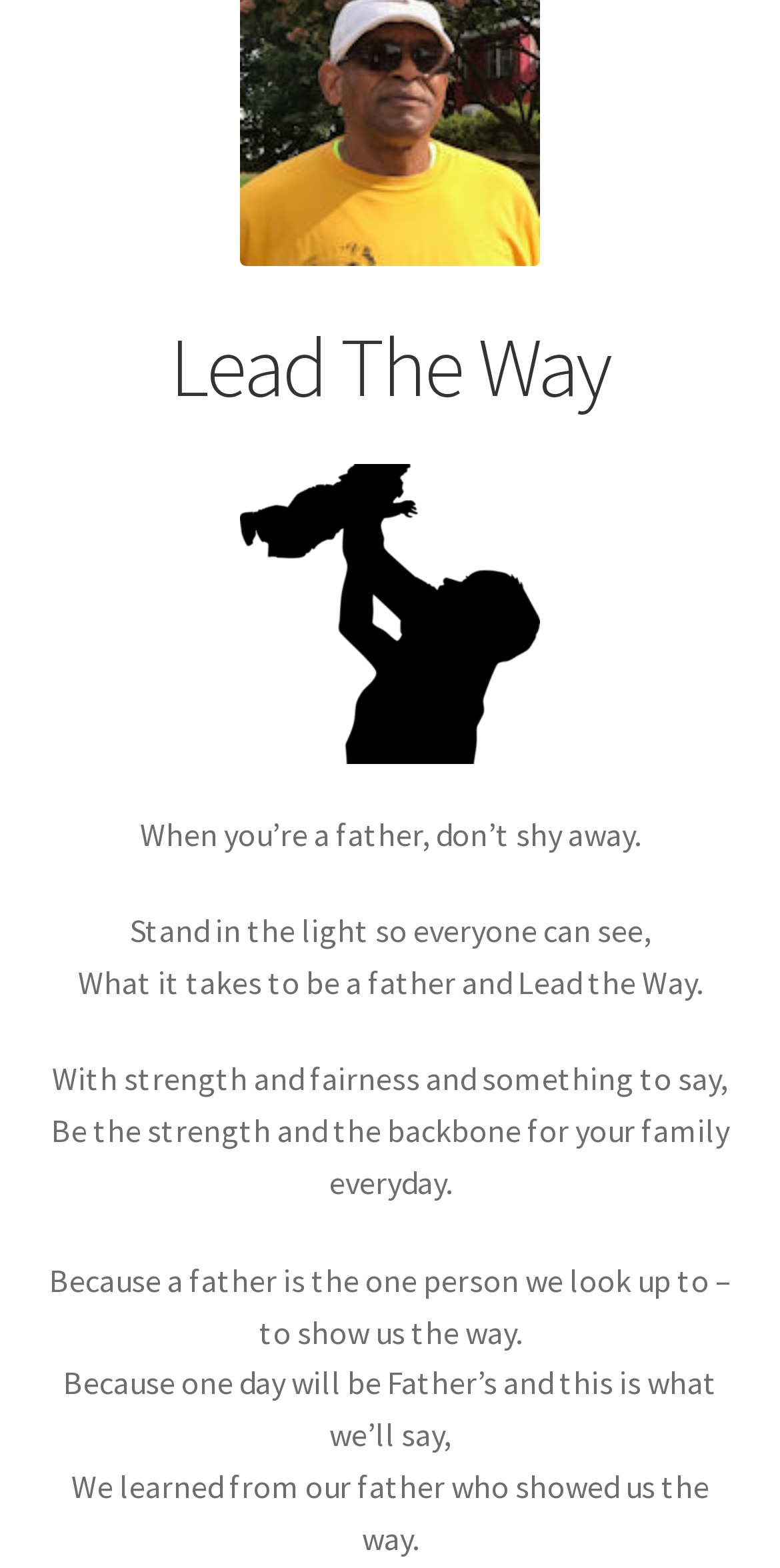Using the webpage screenshot, locate the HTML element that fits the following description and provide its bounding box: "Frankford Community Message Board".

[0.058, 0.498, 0.942, 0.566]